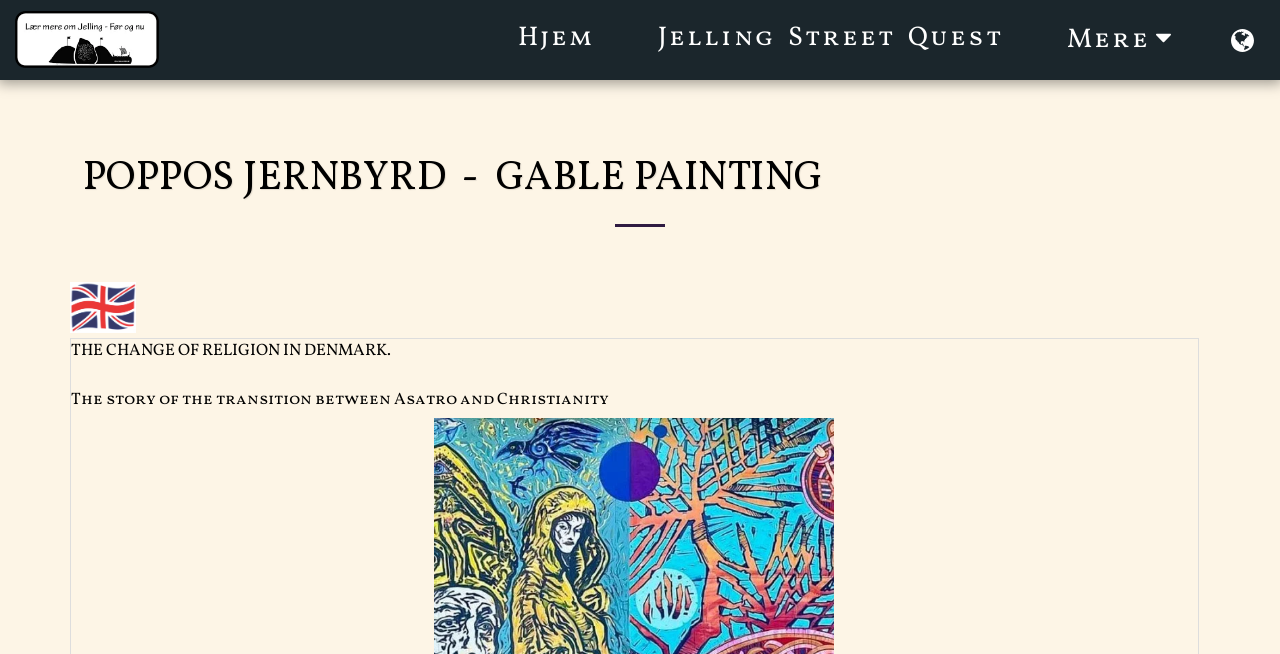From the webpage screenshot, predict the bounding box of the UI element that matches this description: "Jelling Street Quest".

[0.494, 0.016, 0.804, 0.105]